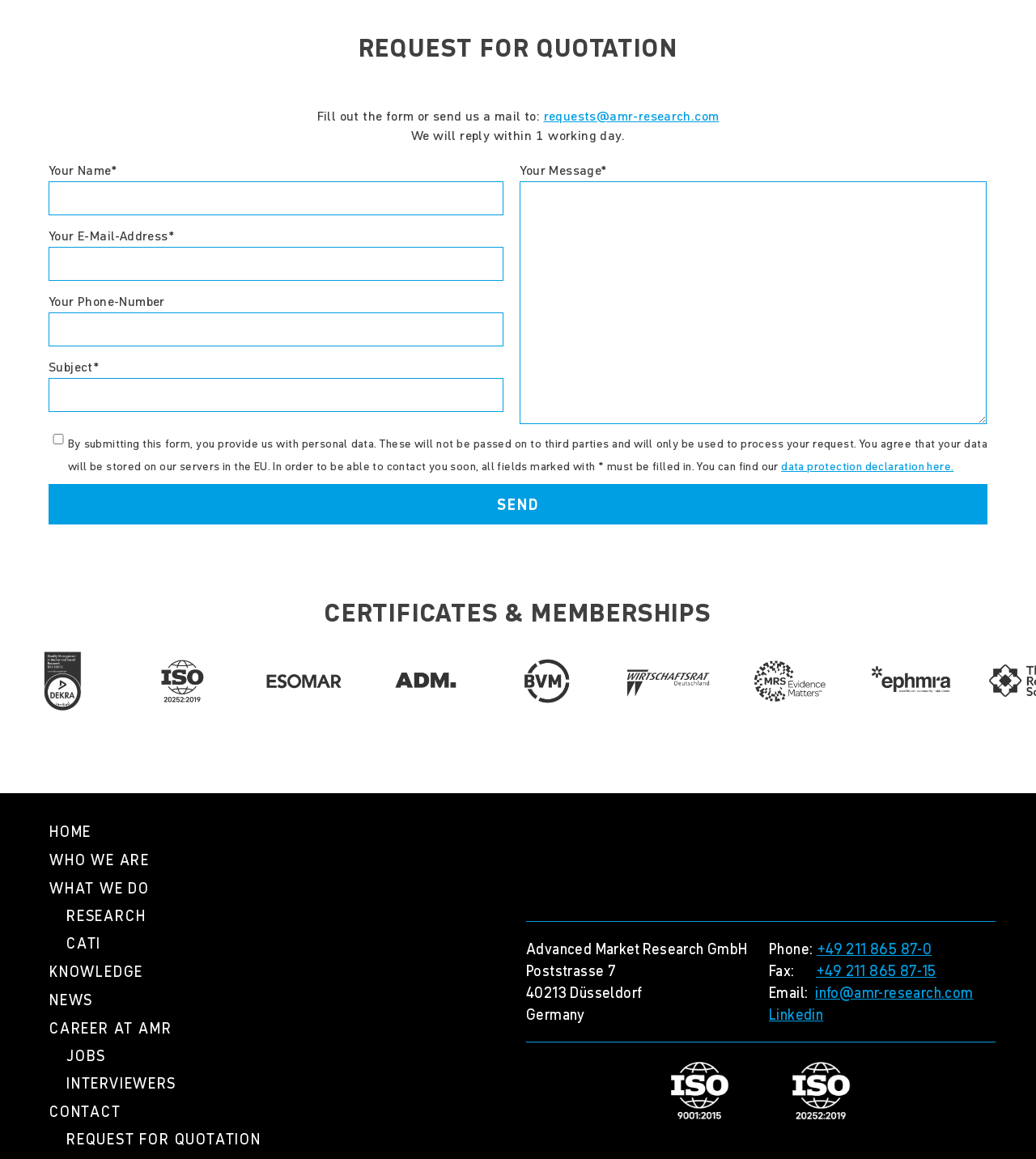Please find the bounding box coordinates (top-left x, top-left y, bottom-right x, bottom-right y) in the screenshot for the UI element described as follows: What we do

[0.039, 0.757, 0.145, 0.775]